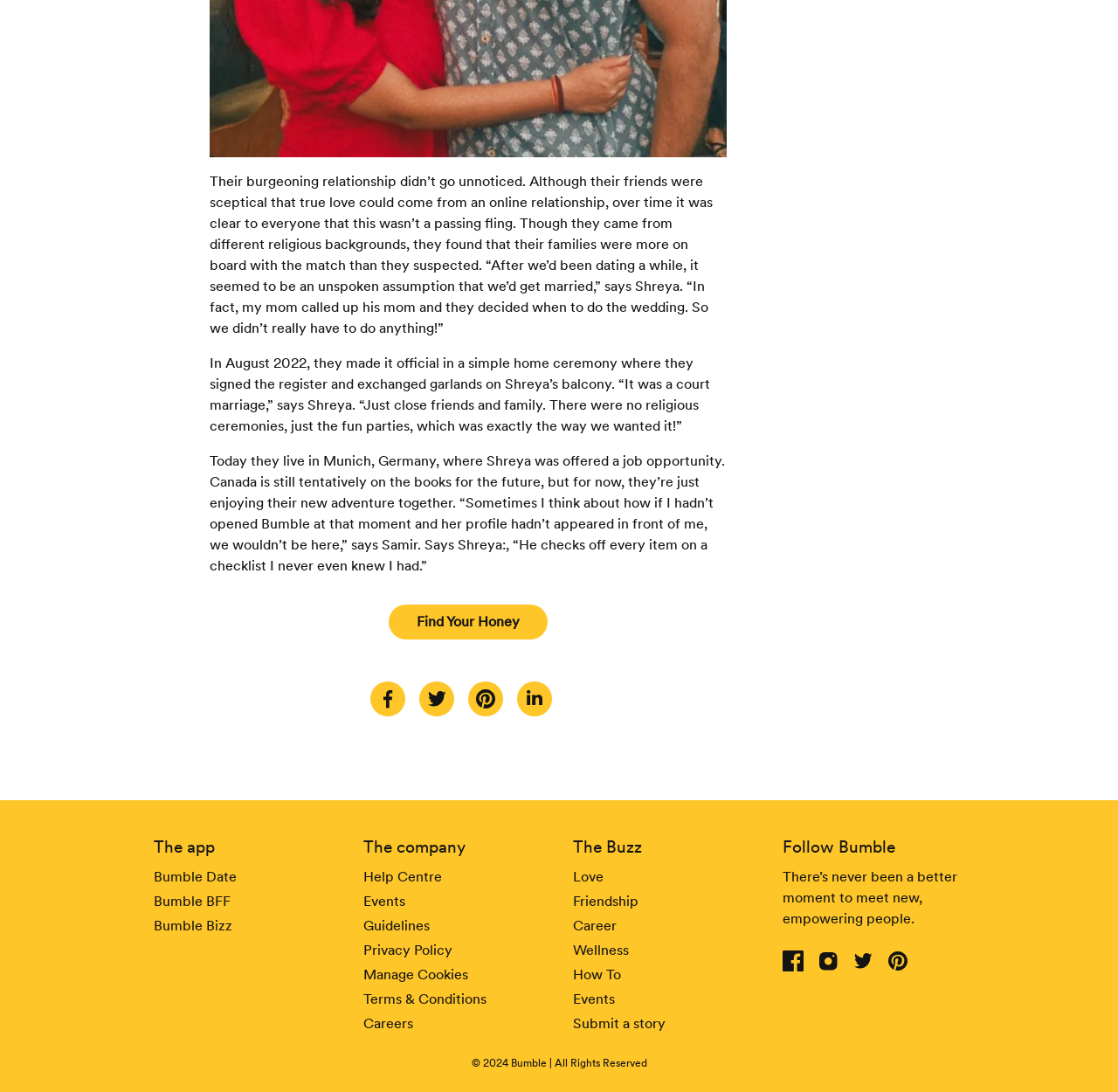Highlight the bounding box of the UI element that corresponds to this description: "Wellness".

[0.512, 0.861, 0.562, 0.879]